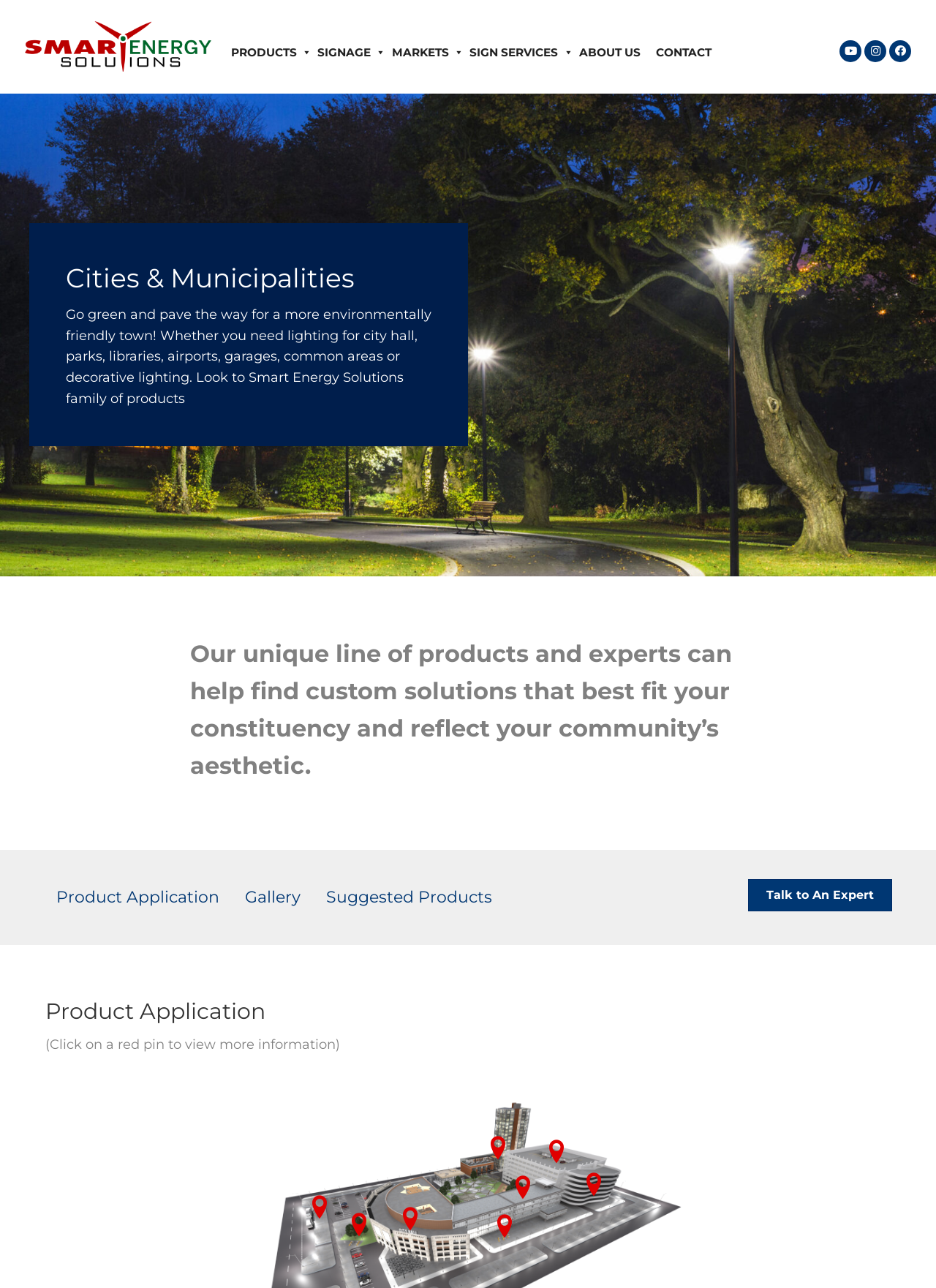What is the logo of the website?
Please elaborate on the answer to the question with detailed information.

The logo of the website is a 'Smart logo PNG' image, which is located at the top left corner of the webpage, with a bounding box coordinate of [0.031, 0.02, 0.266, 0.065].